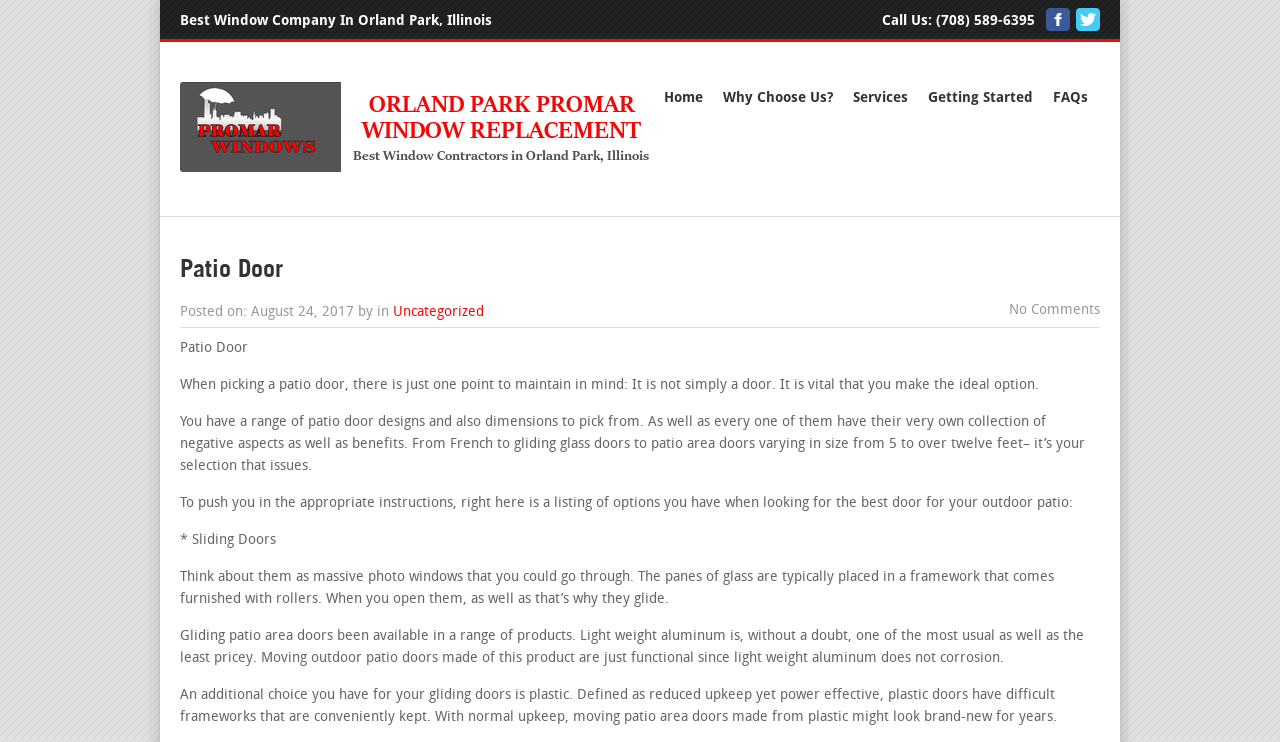Determine the bounding box coordinates of the area to click in order to meet this instruction: "Learn about patio door options".

[0.141, 0.668, 0.838, 0.689]